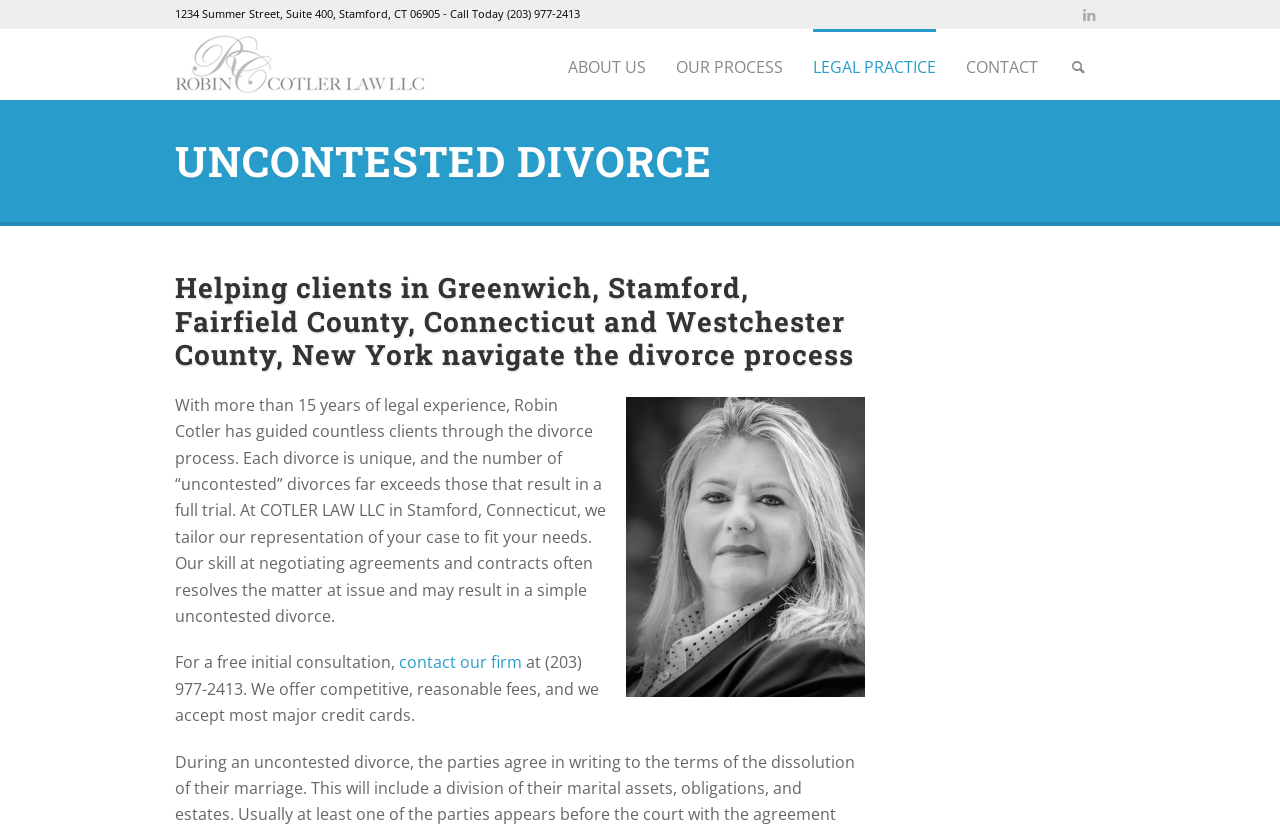Based on the image, give a detailed response to the question: What is the name of the lawyer?

I found the name of the lawyer by looking at the image element with the description 'Attorney Robin Cotler', which suggests that the person in the image is the lawyer.